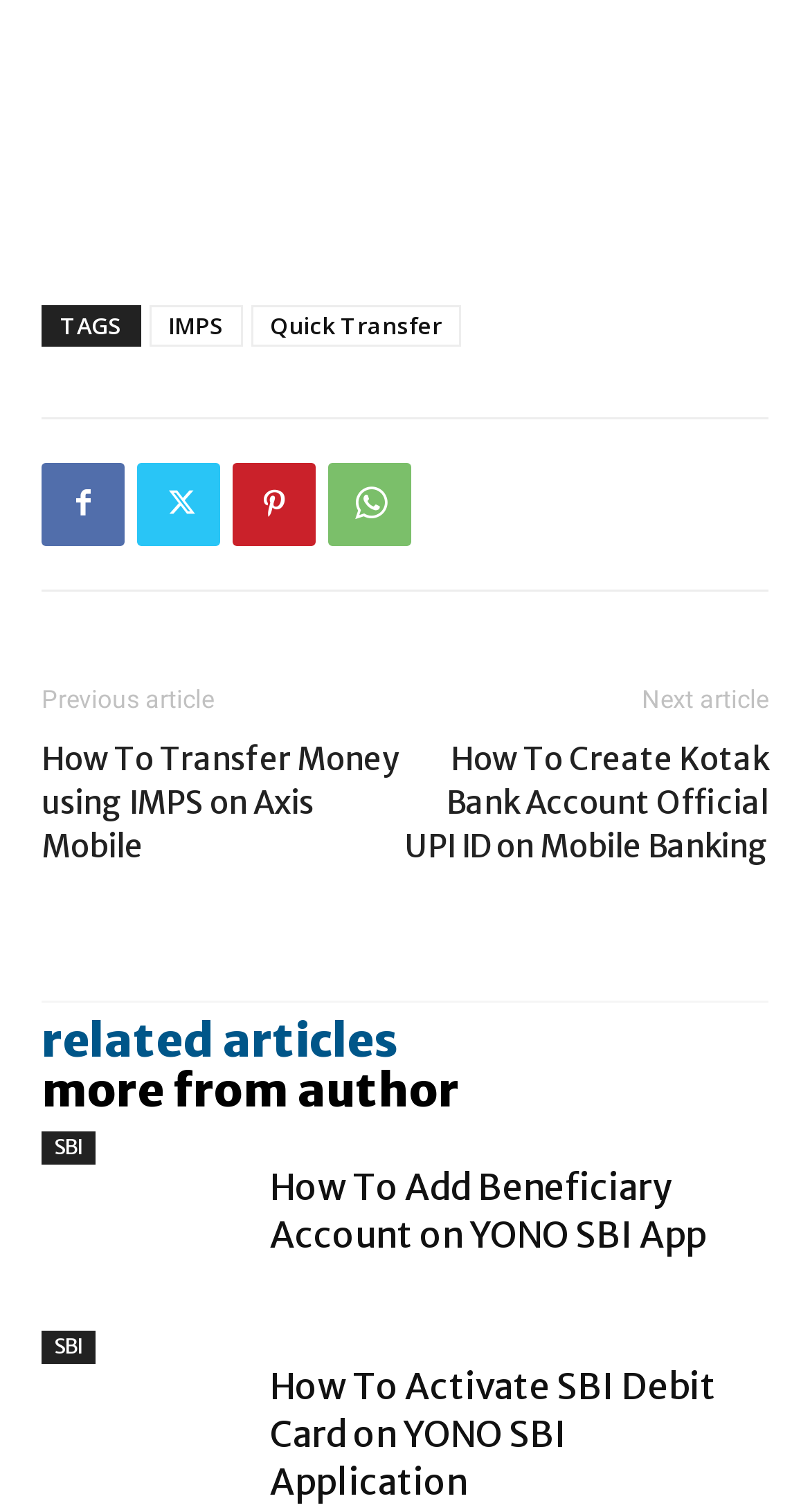Find the bounding box coordinates for the area that must be clicked to perform this action: "Click on IMPS".

[0.185, 0.201, 0.3, 0.229]